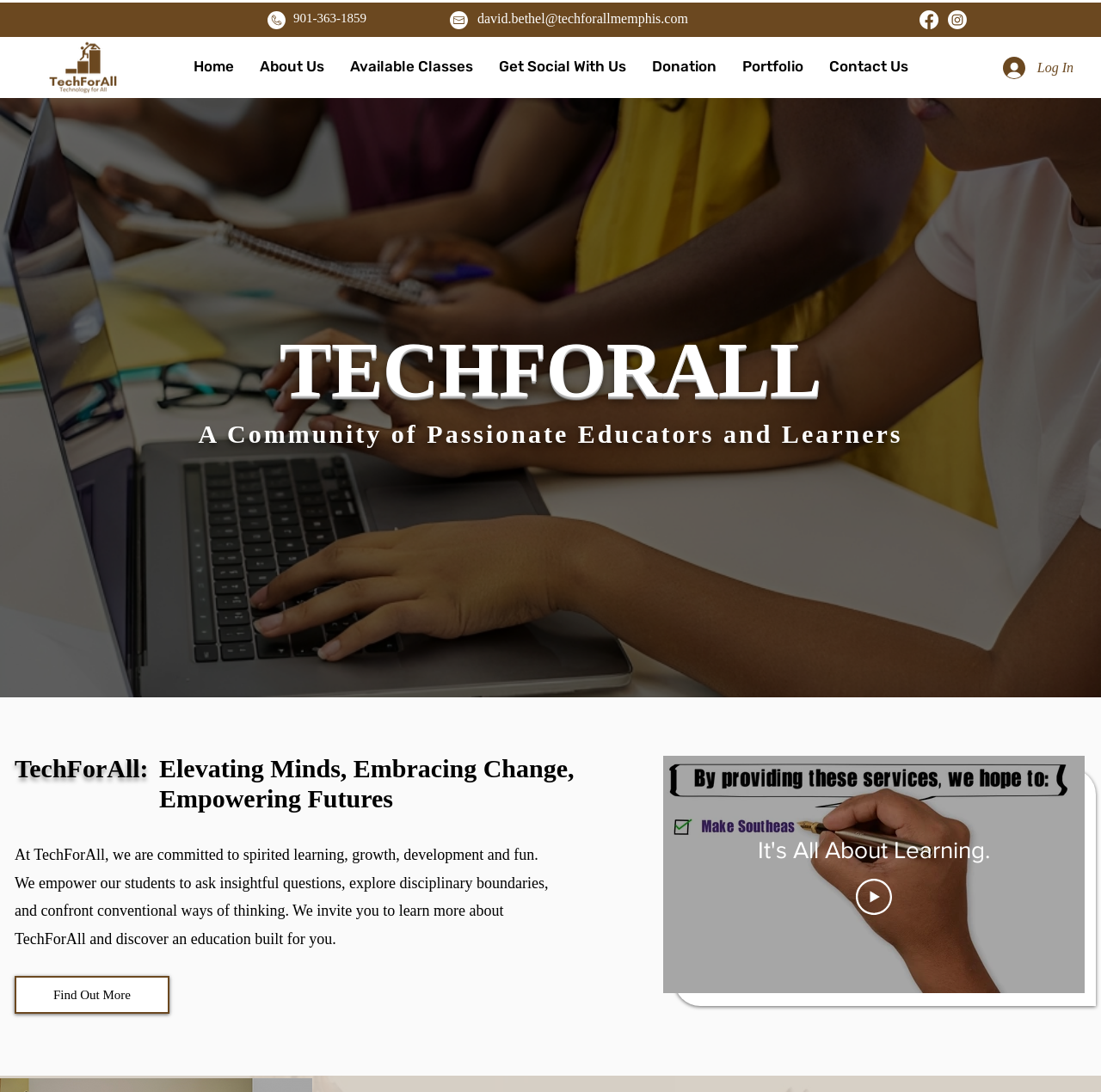How many navigation links are there?
Please provide a detailed answer to the question.

I found the navigation links by looking at the top section of the webpage, where I saw a navigation menu with links. There are 7 links in total, including 'Home', 'About Us', 'Available Classes', and others.